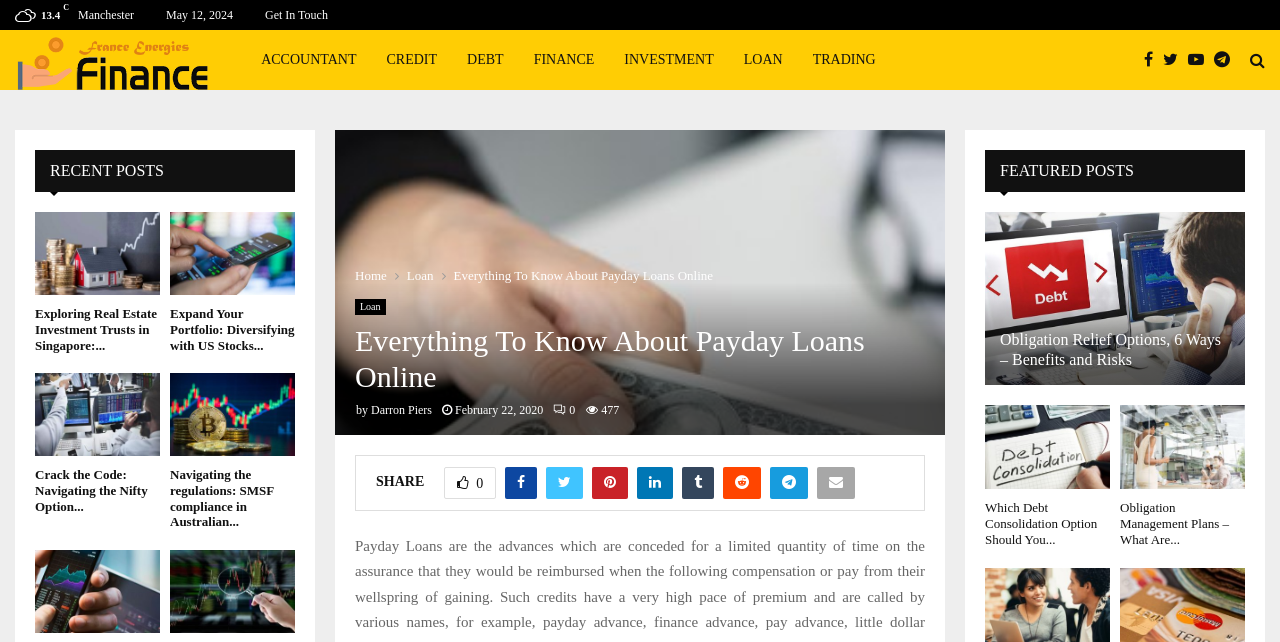What is the name of the website?
Use the image to answer the question with a single word or phrase.

France Energies Finance